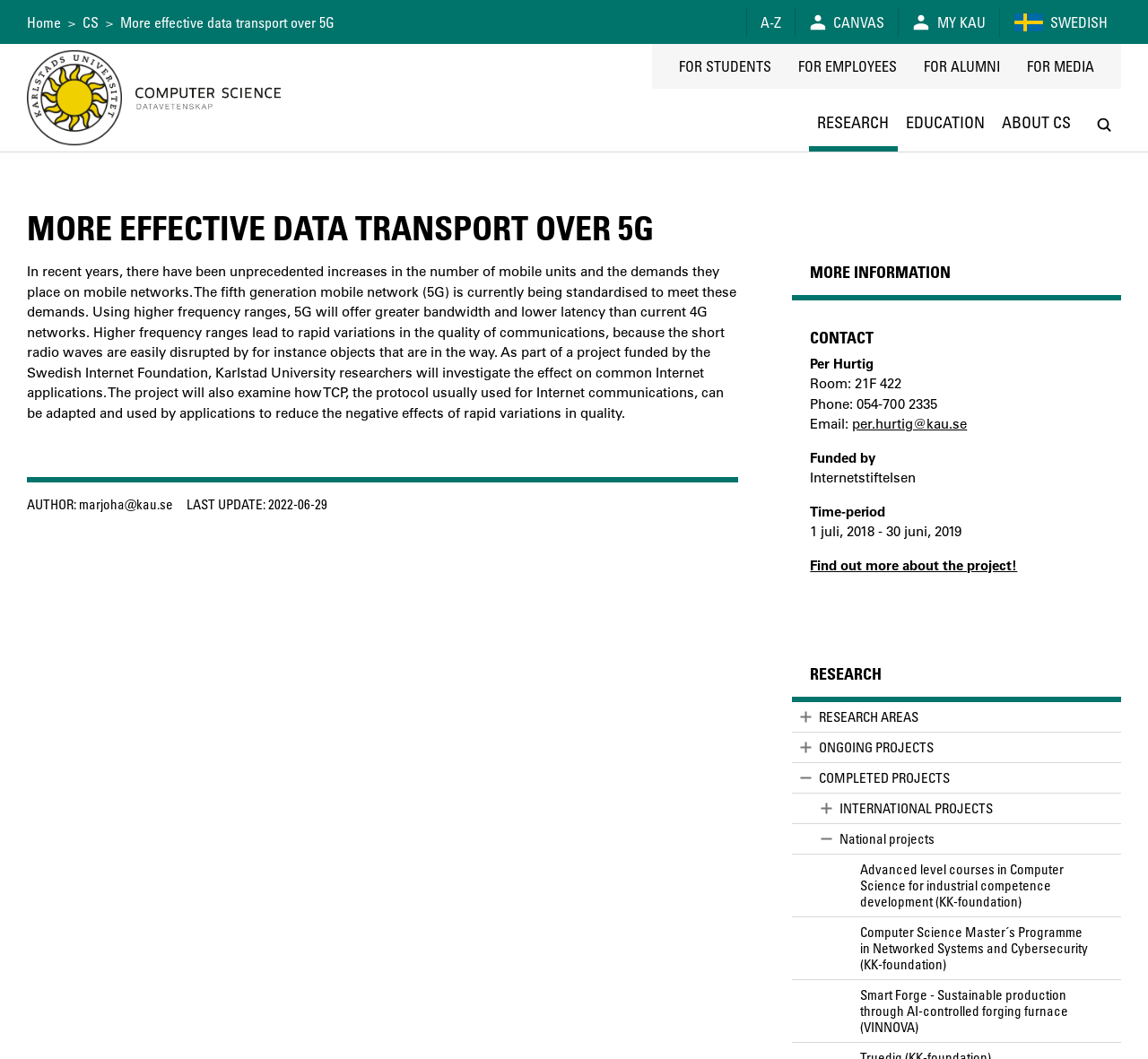Give a detailed explanation of the elements present on the webpage.

This webpage is about "More effective data transport over 5G" at Karlstad University. At the top, there is a navigation menu with links to "Home", "CS", "A-Z", "CANVAS", "MY KAU", and "SWEDISH". Below this menu, there is a university logo and a link to "Computer Science – Datavetenskap". 

On the left side, there is a main navigation menu with links to "FOR STUDENTS", "FOR EMPLOYEES", "FOR ALUMNI", and "FOR MEDIA". Below this menu, there are links to "RESEARCH", "EDUCATION", and "ABOUT CS". 

The main content of the webpage is divided into three sections. The first section has a heading "MORE EFFECTIVE DATA TRANSPORT OVER 5G" and a paragraph of text describing the project, which is about investigating the effect of 5G on common Internet applications and adapting TCP protocol to reduce the negative effects of rapid variations in quality.

The second section has a heading "MORE INFORMATION" and contains contact information, including the author's email, last update date, and a link to find out more about the project. 

The third section has a heading "RESEARCH" and lists several research areas, ongoing projects, completed projects, international projects, and national projects, each with a corresponding link. There are also several images scattered throughout the webpage, including a university logo, a search icon, and icons for each research area.